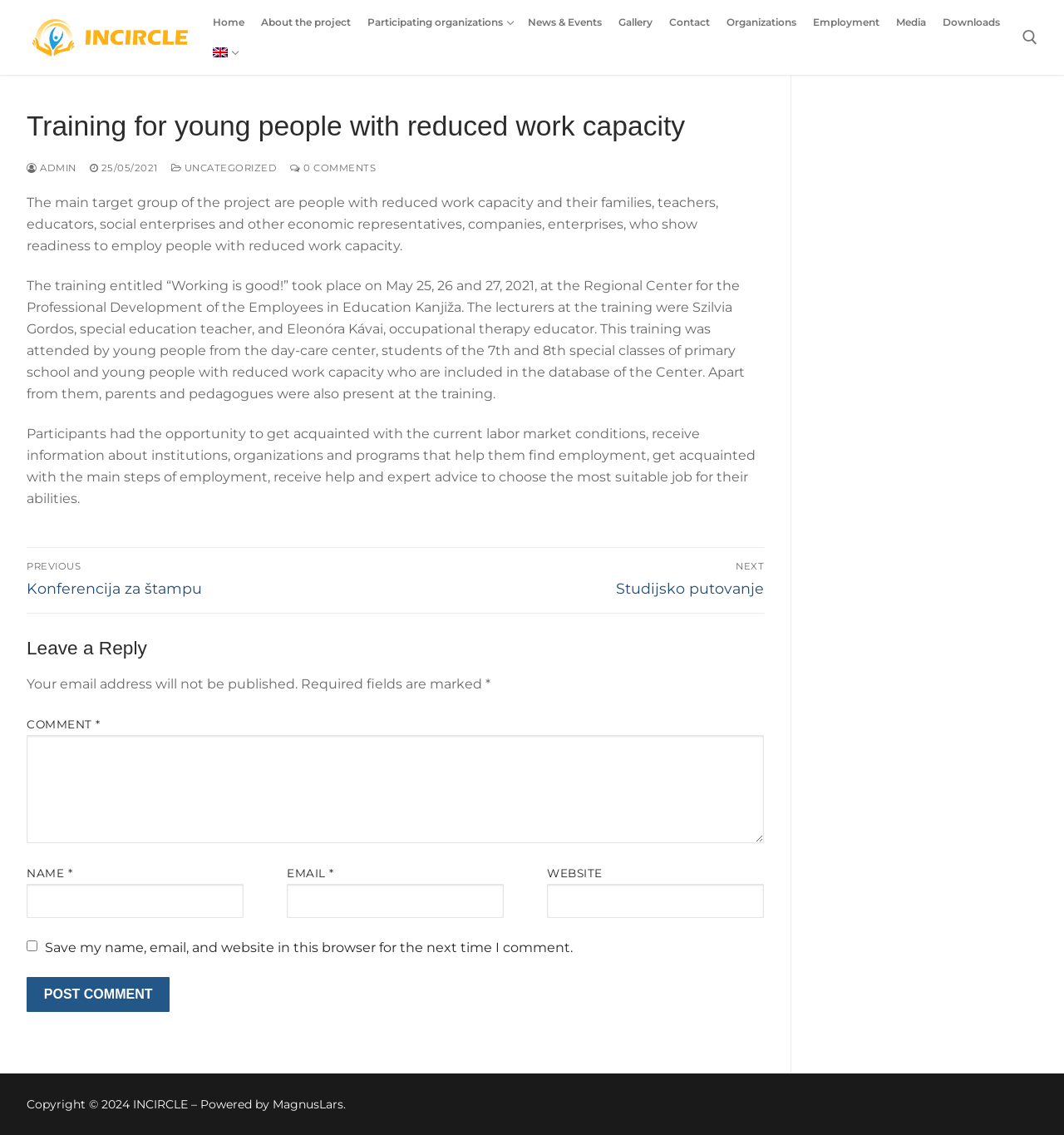Please locate the bounding box coordinates of the element that needs to be clicked to achieve the following instruction: "Click the Gallery link". The coordinates should be four float numbers between 0 and 1, i.e., [left, top, right, bottom].

[0.575, 0.007, 0.62, 0.033]